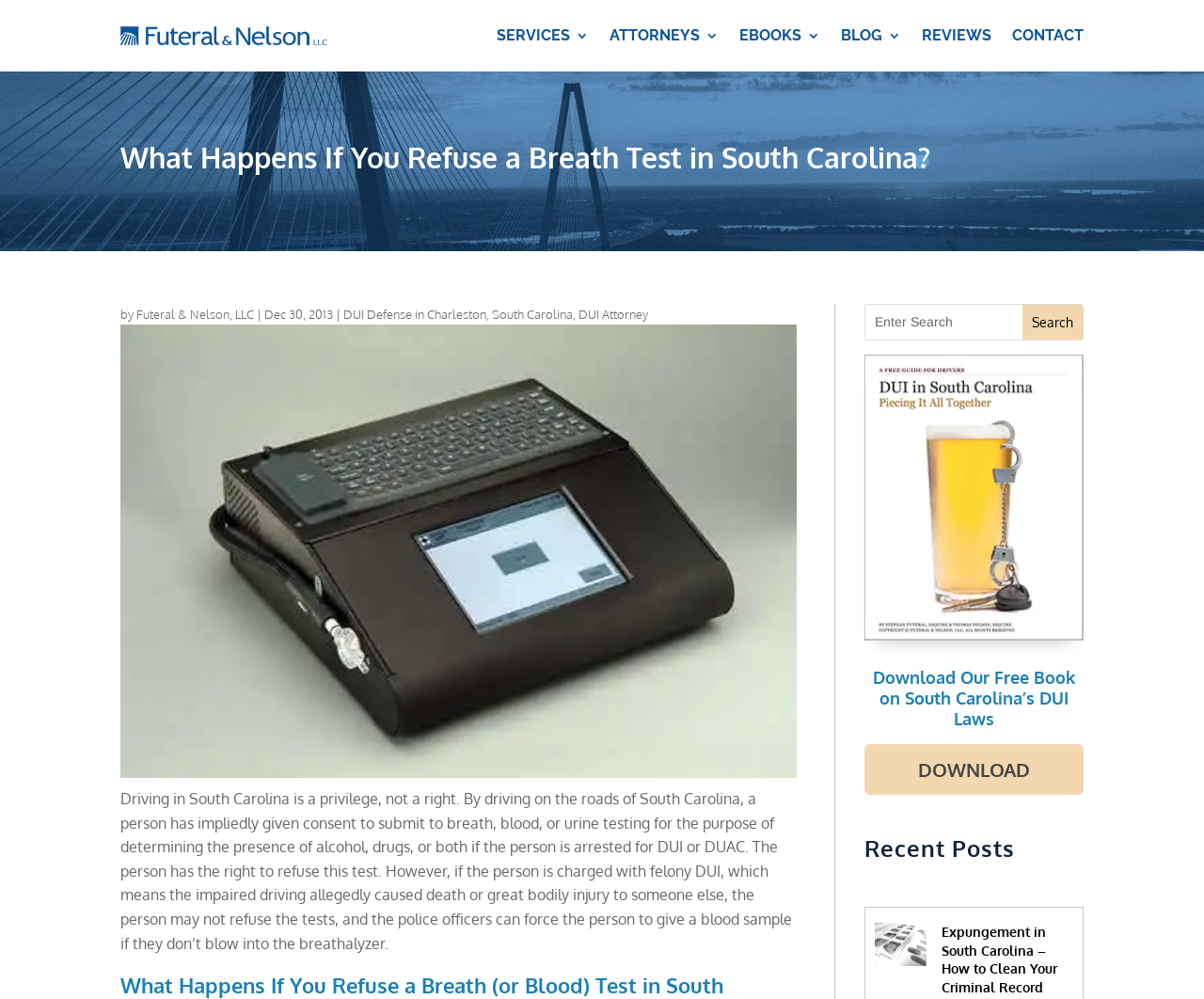Locate the primary headline on the webpage and provide its text.

What Happens If You Refuse a Breath Test in South Carolina?